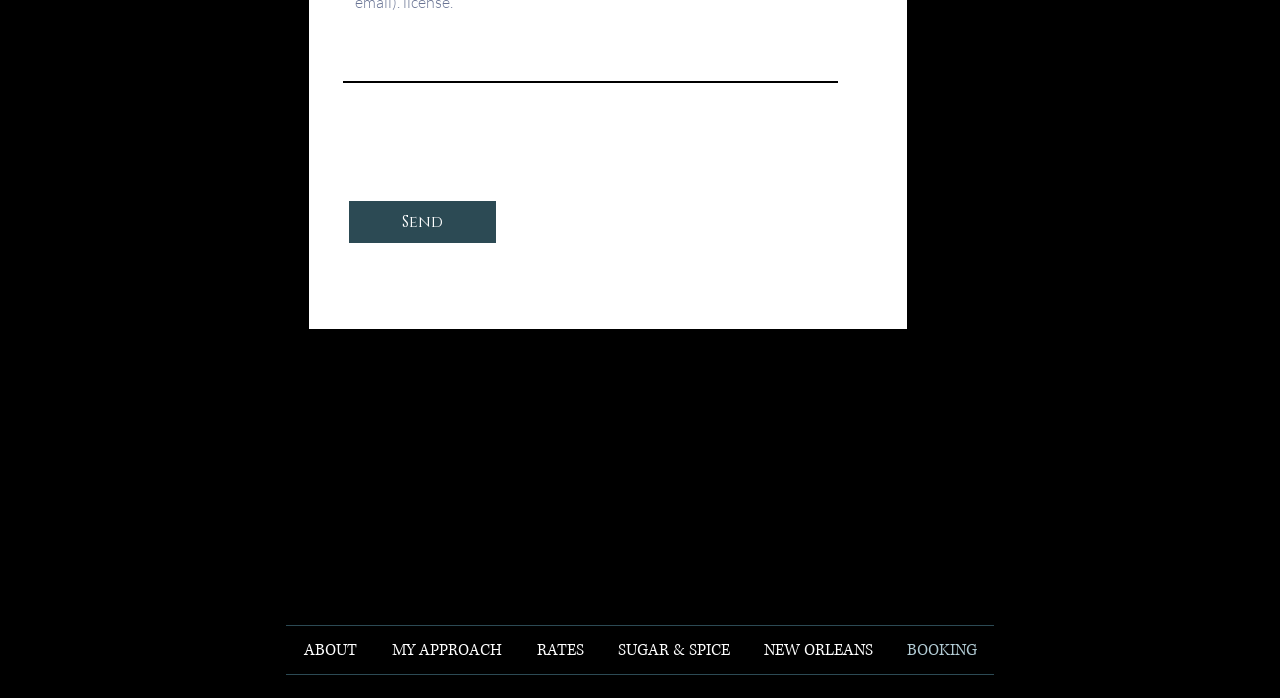What is the purpose of the 'Send' button?
Based on the visual details in the image, please answer the question thoroughly.

The 'Send' button is a prominent element on the webpage, and its purpose is likely to send a message or a form submission. This is a common functionality in webpages, especially in contact or booking forms.